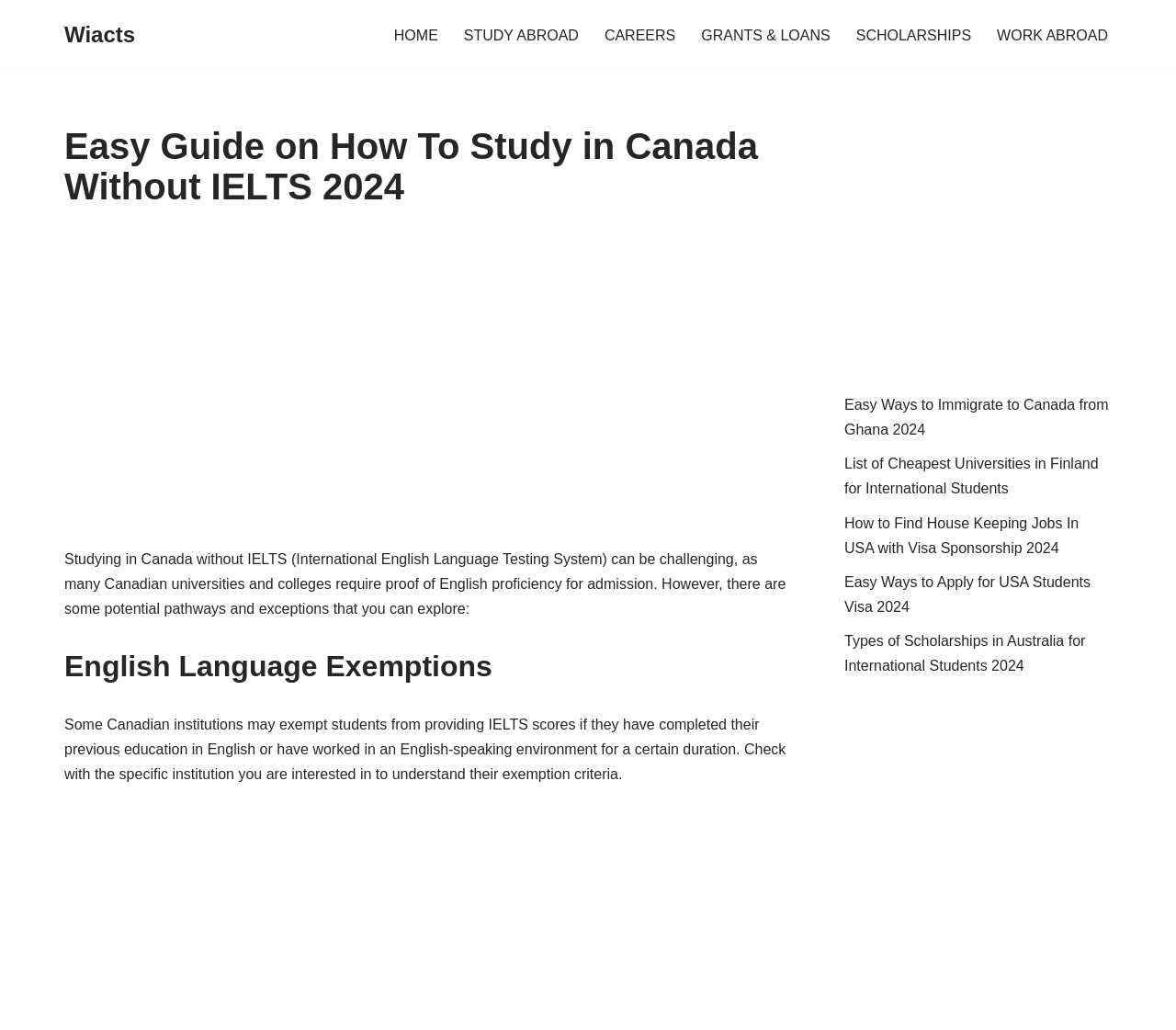Find the bounding box coordinates for the HTML element described in this sentence: "GRANTS & LOANS". Provide the coordinates as four float numbers between 0 and 1, in the format [left, top, right, bottom].

[0.596, 0.022, 0.706, 0.046]